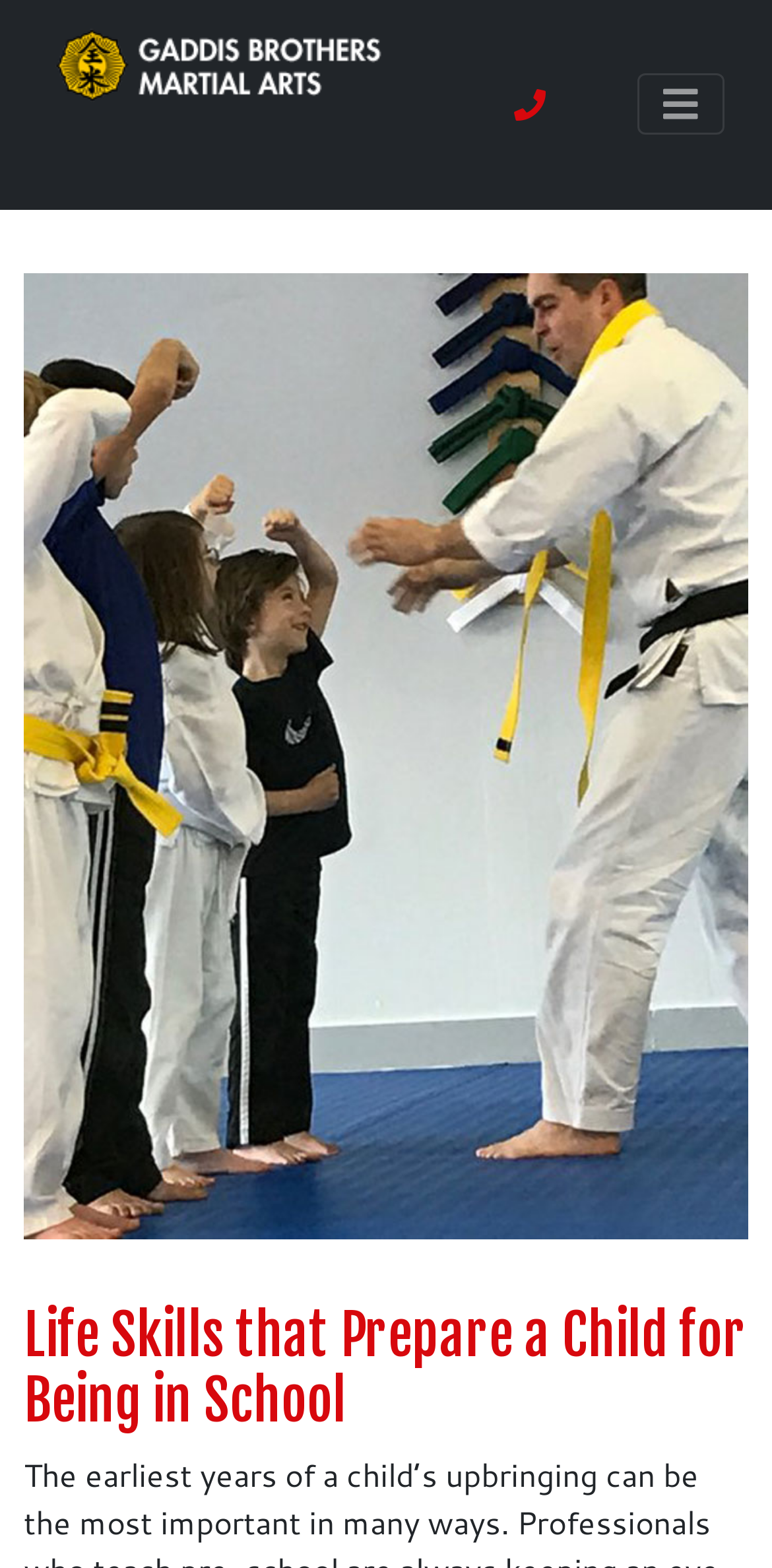What is the purpose of the button on the top right corner?
Based on the screenshot, provide a one-word or short-phrase response.

Toggle navigation